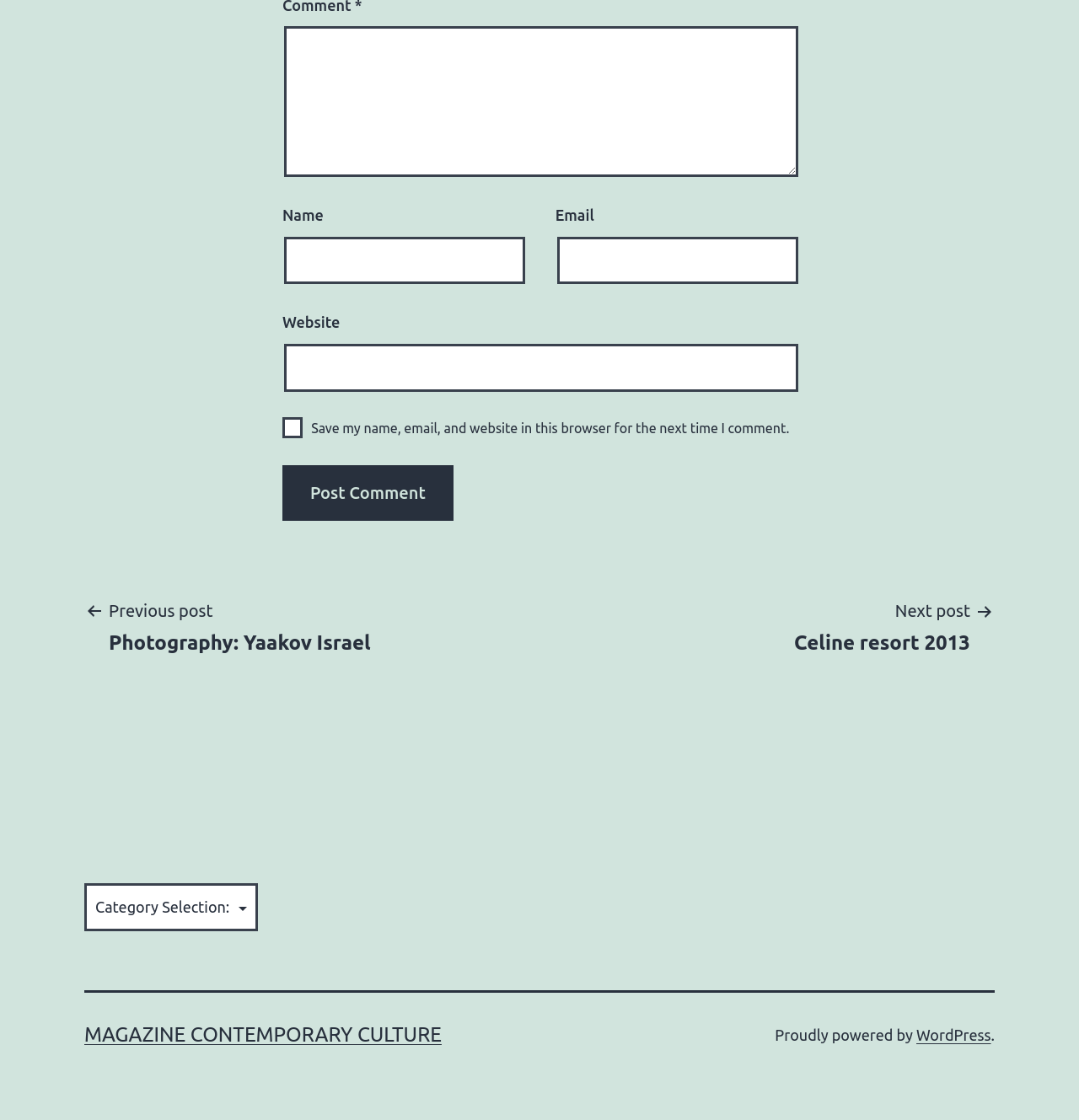Predict the bounding box for the UI component with the following description: "parent_node: First name name="nn"".

None